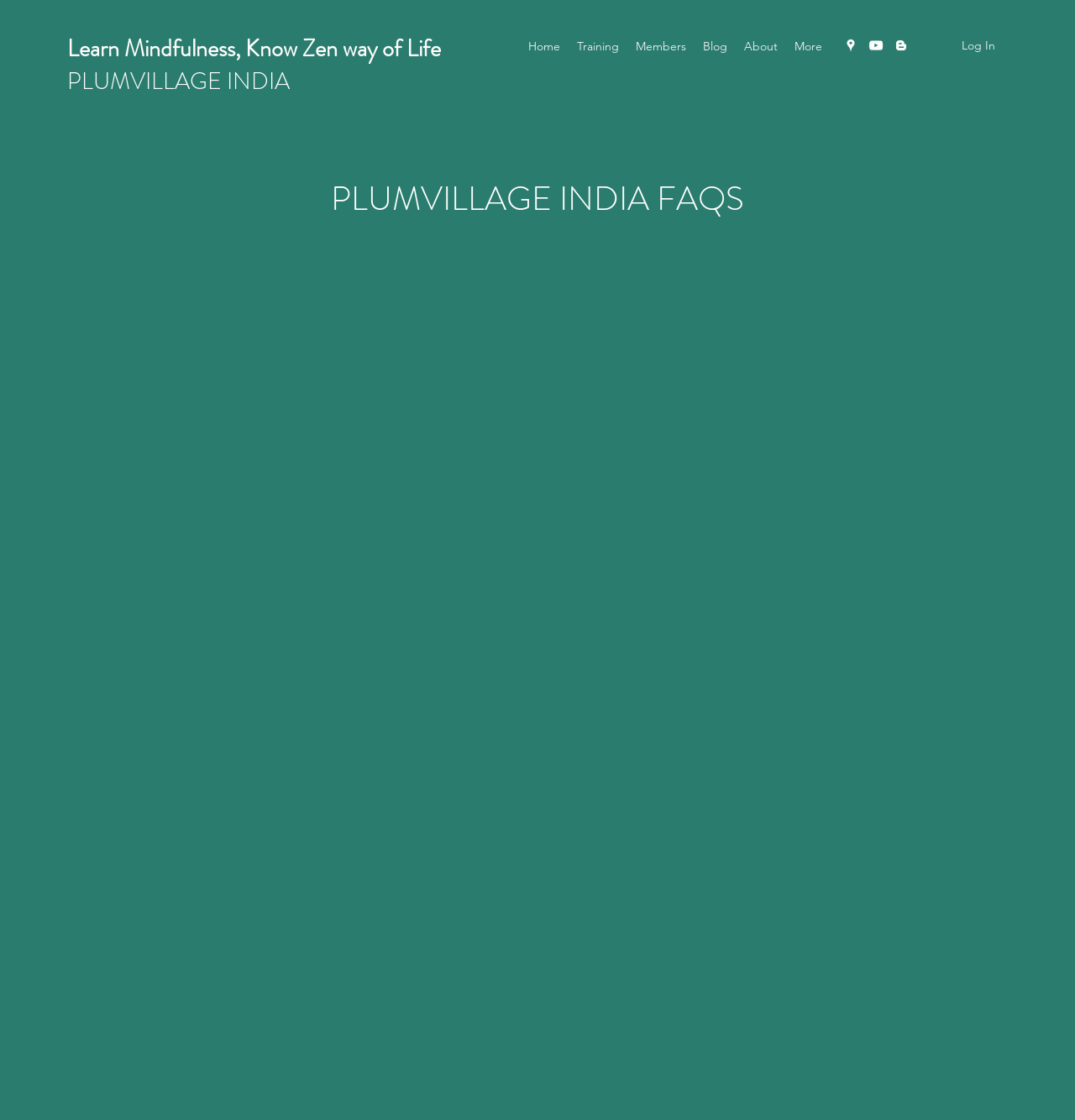Highlight the bounding box of the UI element that corresponds to this description: "Log In".

[0.855, 0.027, 0.937, 0.055]